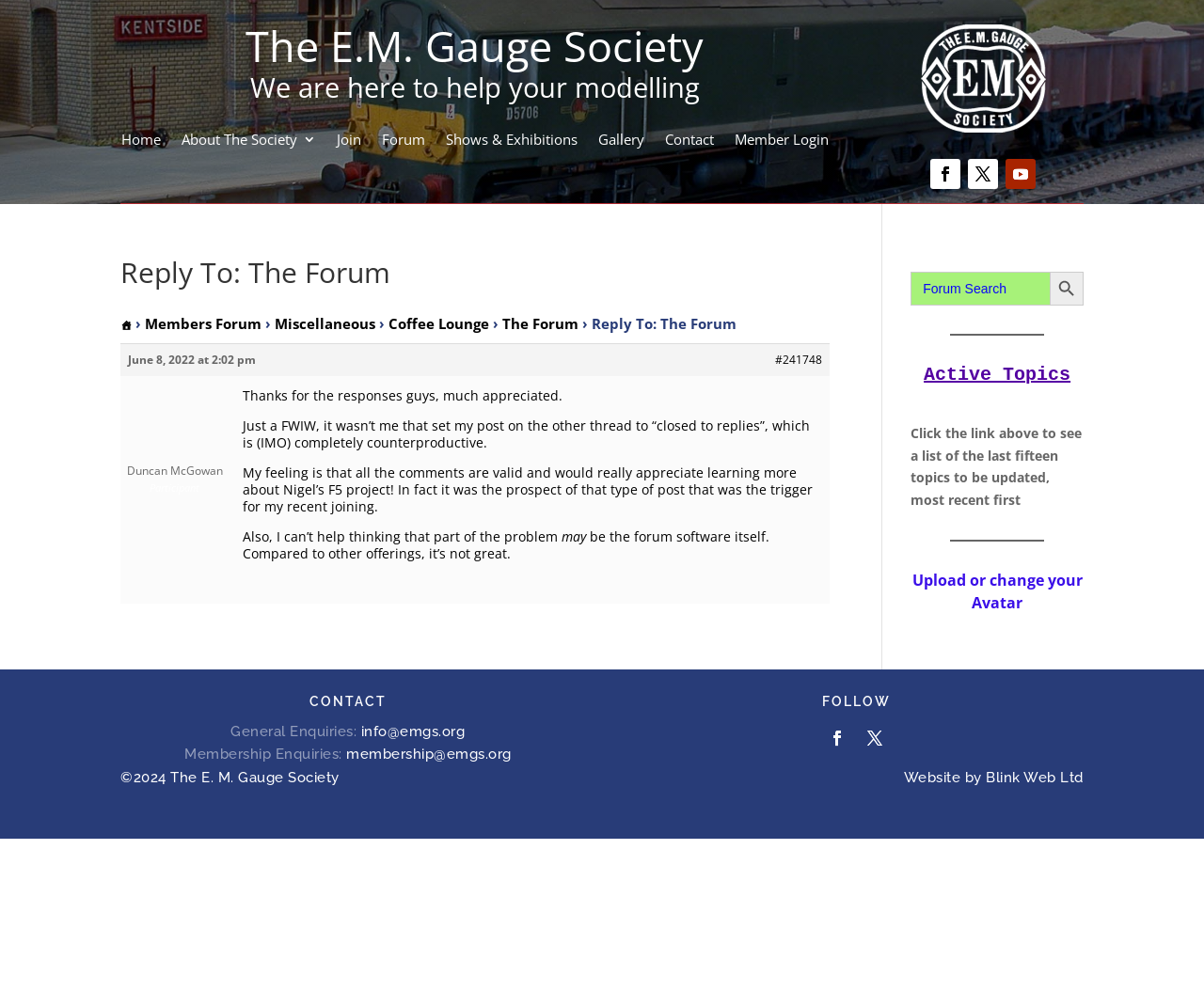Utilize the details in the image to give a detailed response to the question: How many links are in the navigation menu?

The navigation menu is located at the top of the webpage, and it contains links to 'Home', 'About The Society', 'Join', 'Forum', 'Shows & Exhibitions', 'Gallery', 'Contact', and 'Member Login'. There are 9 links in total.